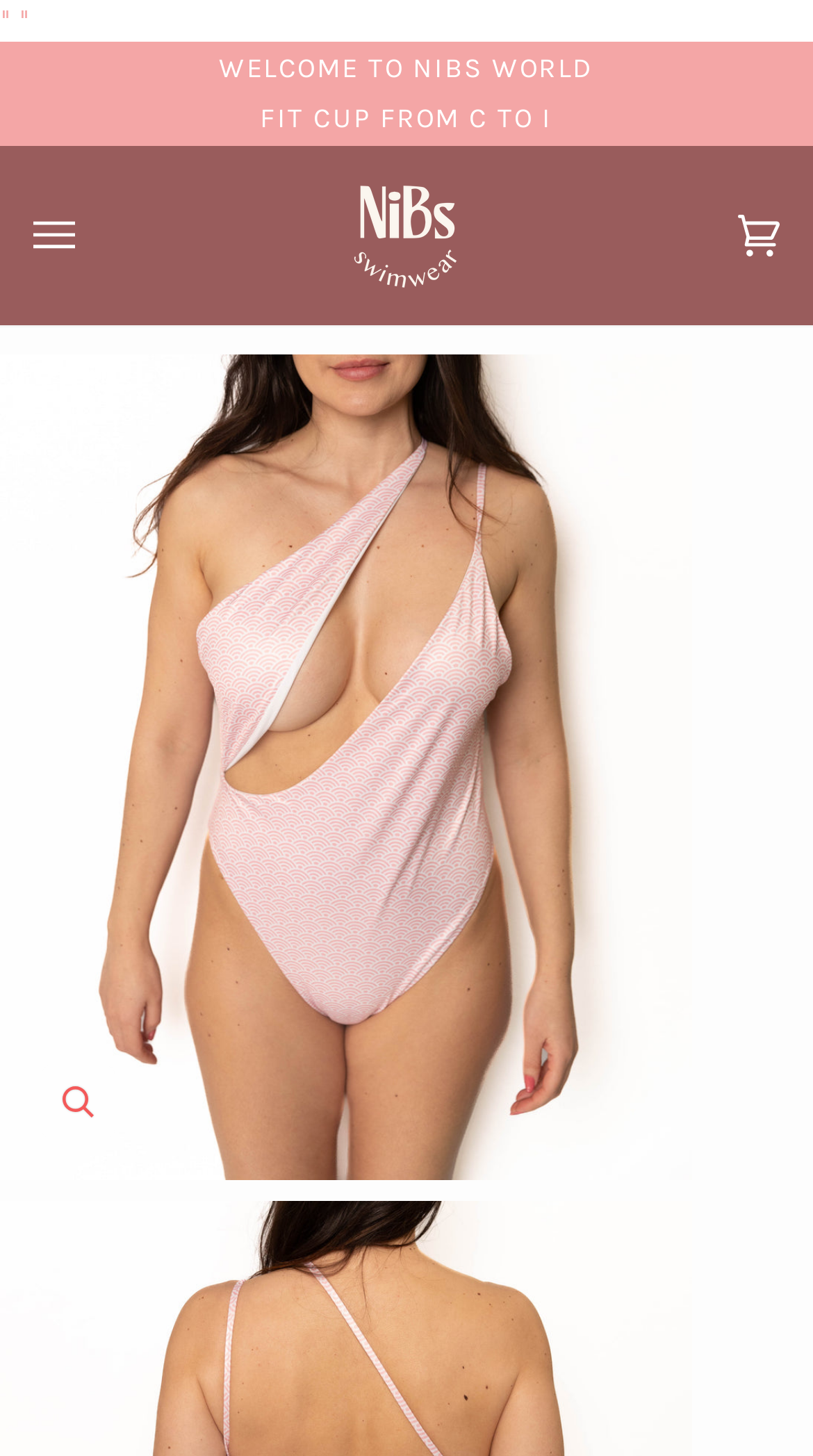Give the bounding box coordinates for the element described by: "alt="NIBS SWIMWEAR"".

[0.417, 0.115, 0.583, 0.208]